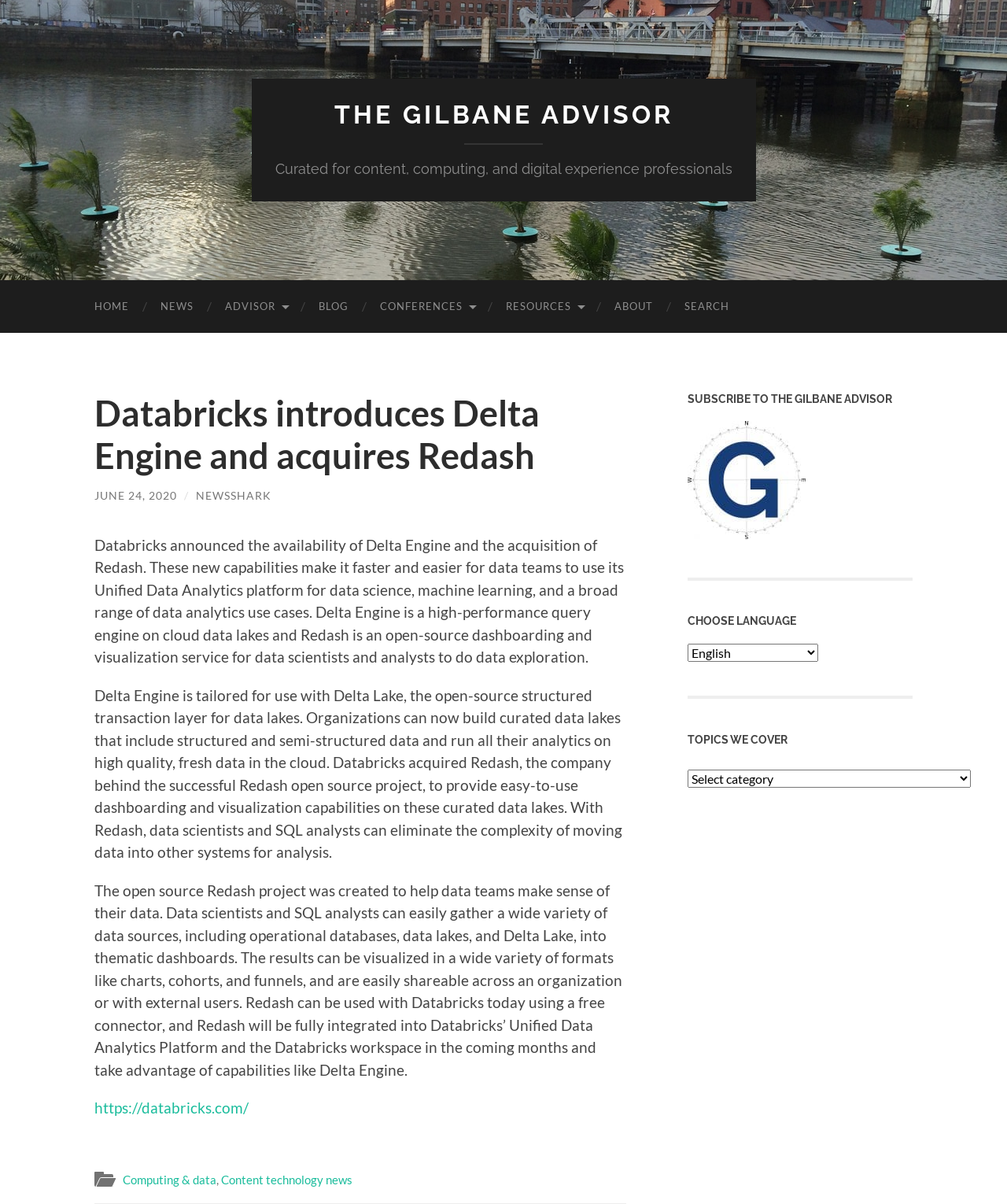Determine the bounding box coordinates for the UI element matching this description: "NewsShark".

[0.195, 0.406, 0.27, 0.417]